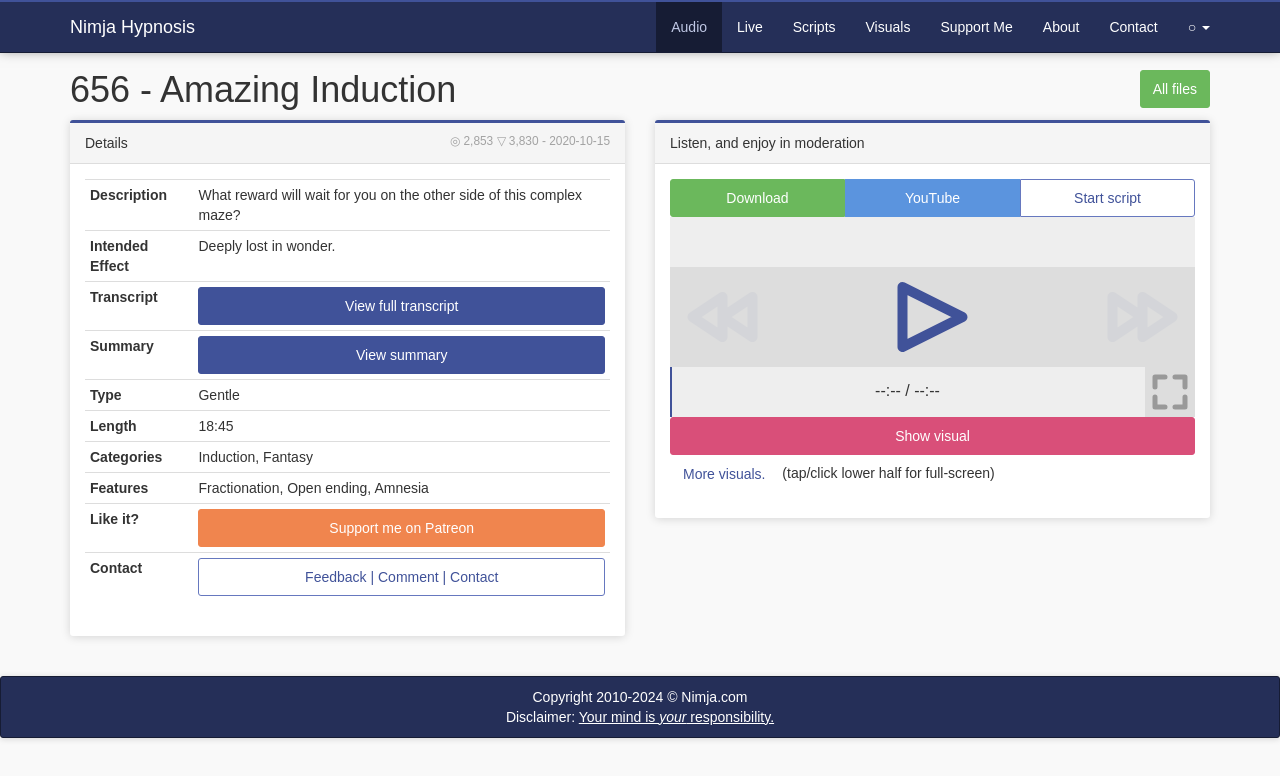Predict the bounding box of the UI element based on this description: "Support me on Patreon".

[0.155, 0.655, 0.473, 0.704]